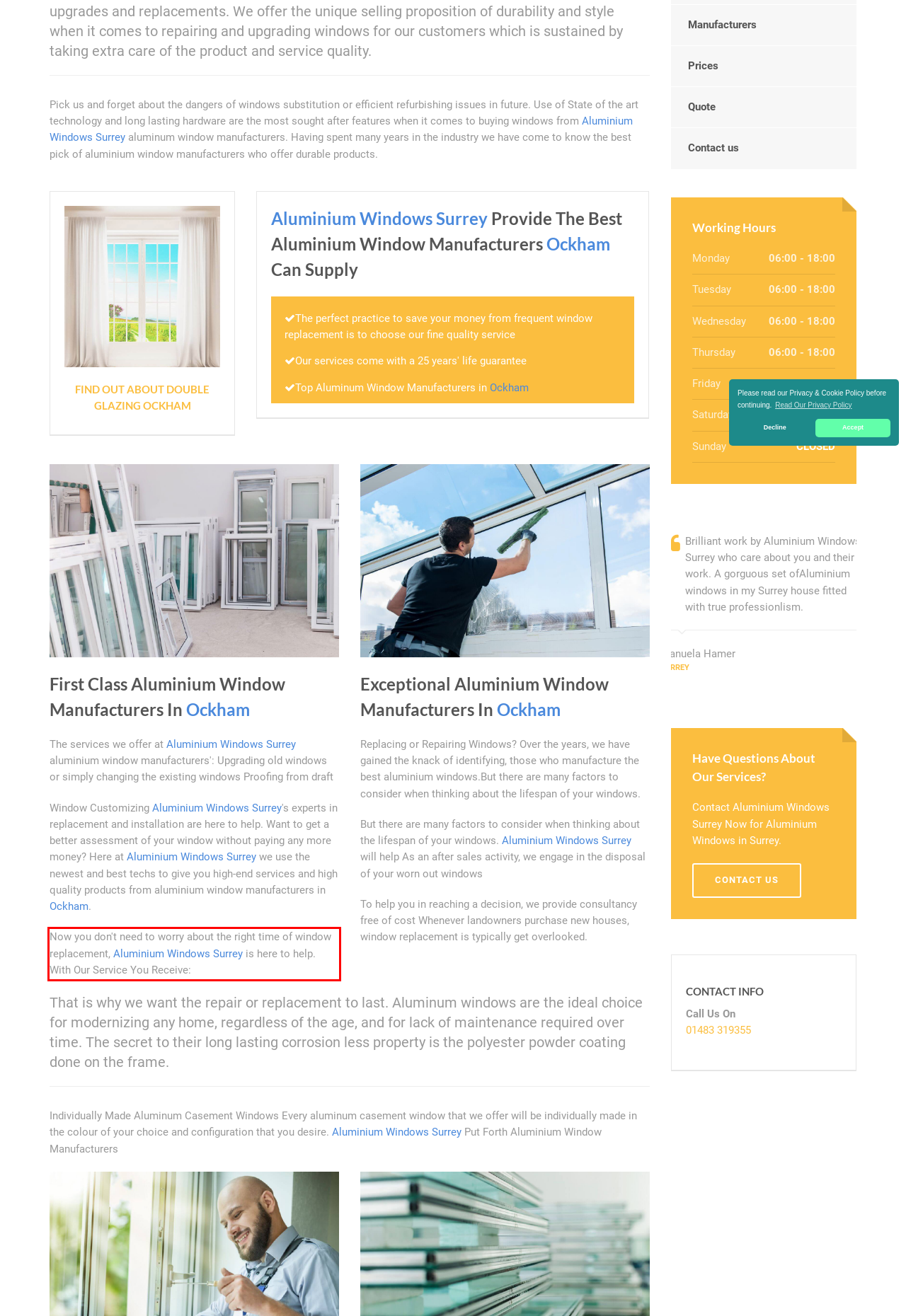Examine the webpage screenshot, find the red bounding box, and extract the text content within this marked area.

Now you don't need to worry about the right time of window replacement, Aluminium Windows Surrey is here to help. With Our Service You Receive: